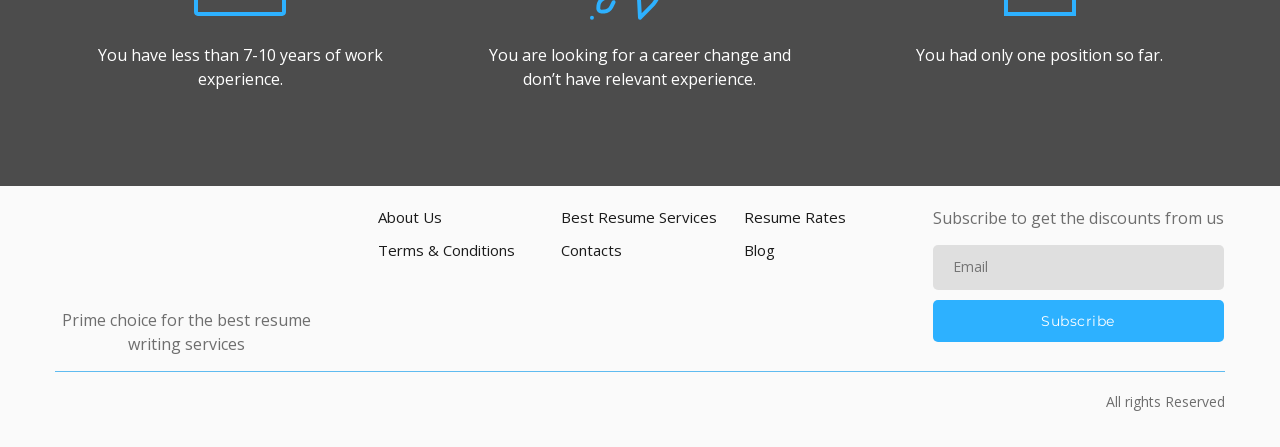How many links are in the navigation menu?
Please provide a comprehensive answer based on the visual information in the image.

The navigation menu contains links to 'About Us', 'Best Resume Services', 'Resume Rates', 'Terms & Conditions', and 'Contacts', totaling 5 links.